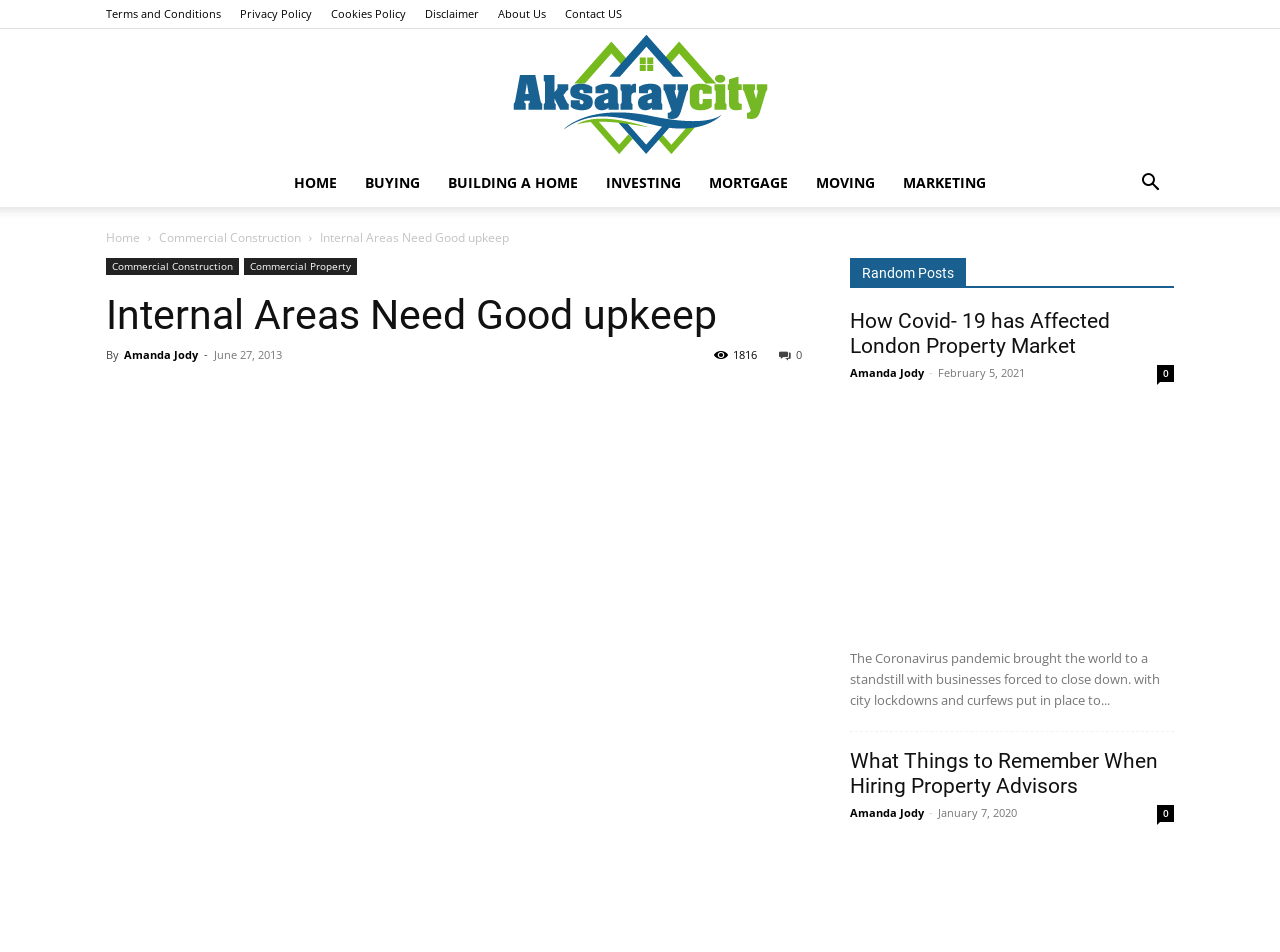Locate the bounding box coordinates of the element that needs to be clicked to carry out the instruction: "Read the article 'How Covid- 19 has Affected London Property Market'". The coordinates should be given as four float numbers ranging from 0 to 1, i.e., [left, top, right, bottom].

[0.664, 0.325, 0.917, 0.377]